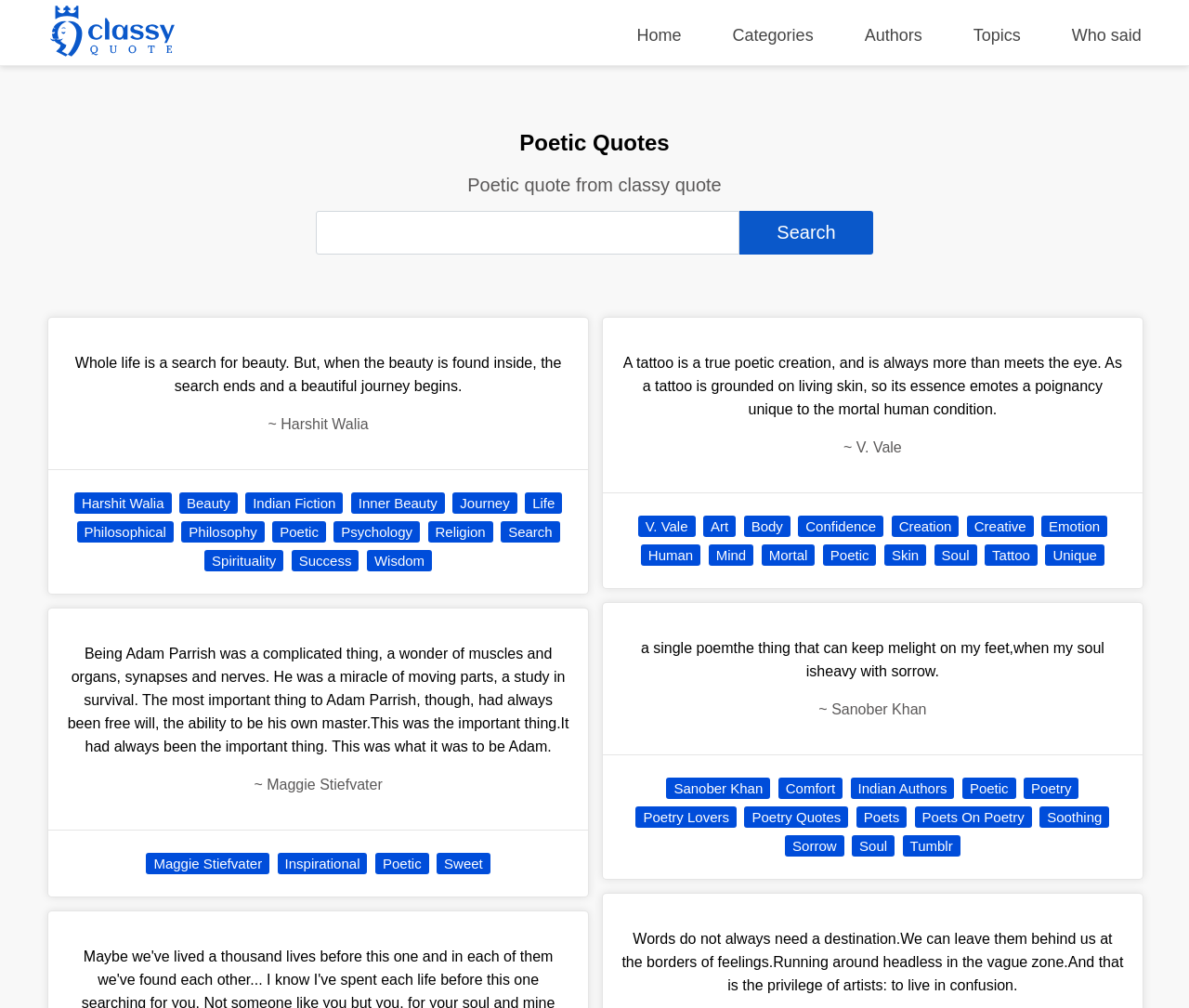Could you indicate the bounding box coordinates of the region to click in order to complete this instruction: "Visit the home page".

[0.536, 0.026, 0.573, 0.044]